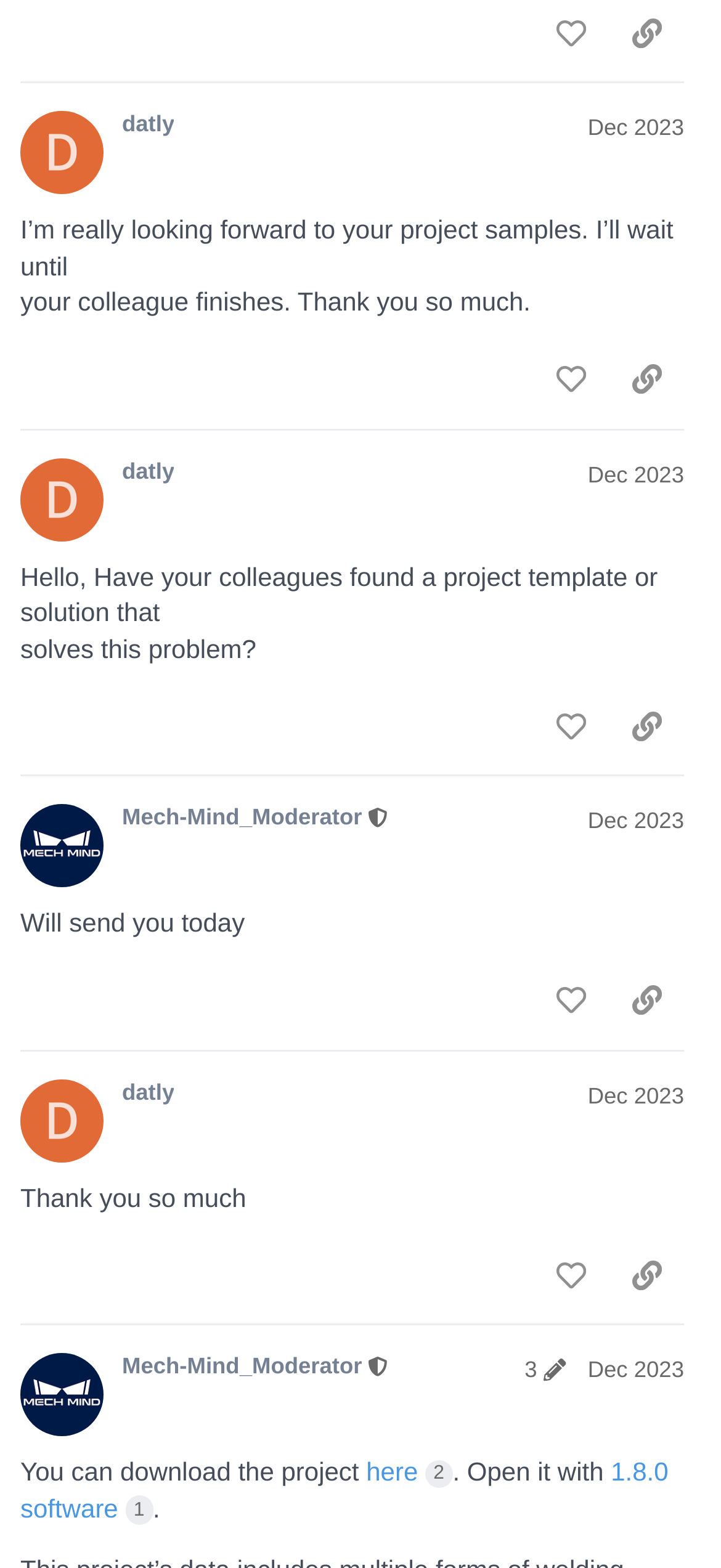Provide a one-word or one-phrase answer to the question:
What is the username of the user who made the first post?

datly